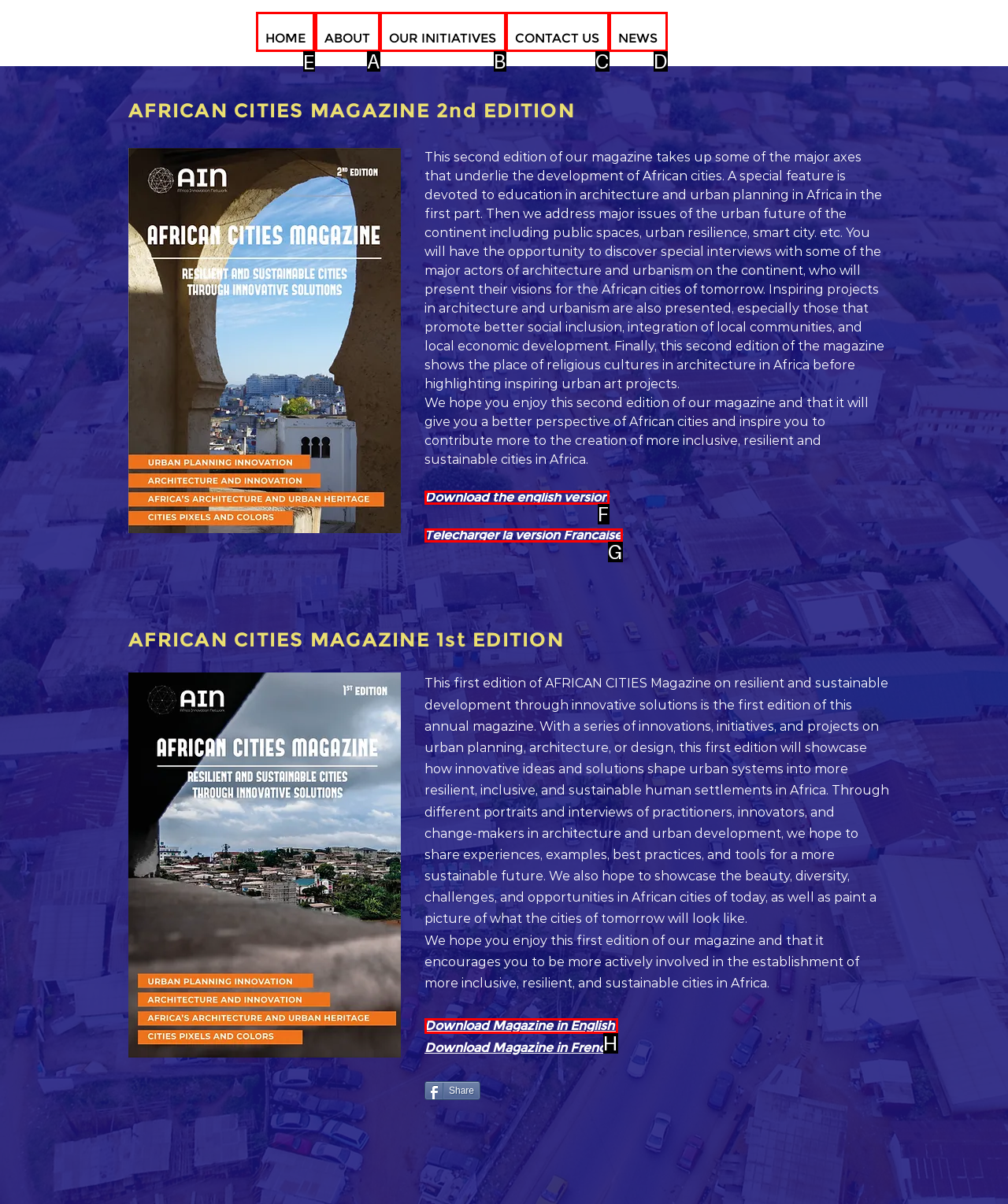Identify the correct HTML element to click to accomplish this task: Click on the HOME link
Respond with the letter corresponding to the correct choice.

E